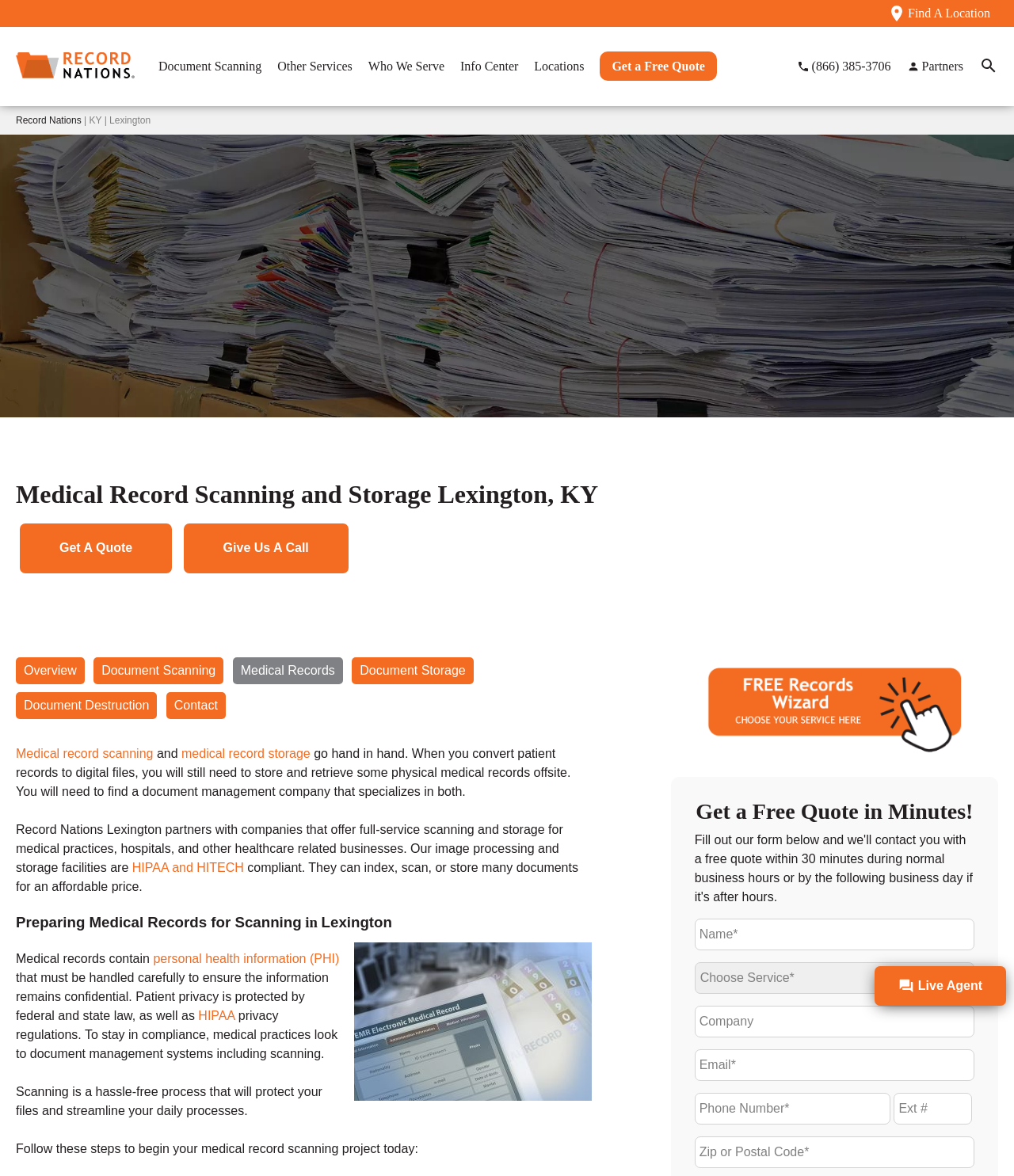Please identify the bounding box coordinates of the clickable area that will allow you to execute the instruction: "Click on Get a Free Quote".

[0.592, 0.044, 0.707, 0.069]